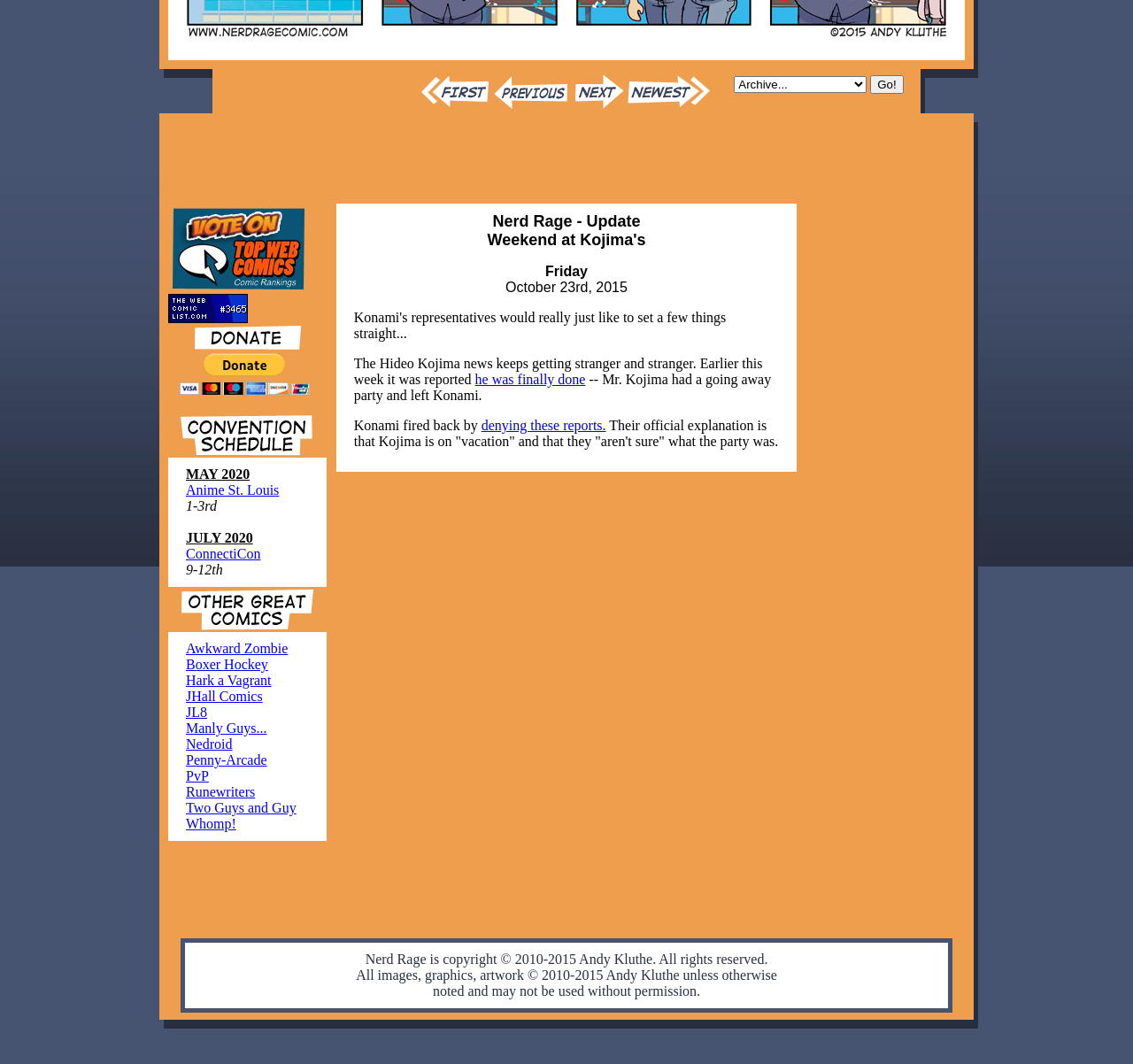Locate the UI element described as follows: "Manly Guys...". Return the bounding box coordinates as four float numbers between 0 and 1 in the order [left, top, right, bottom].

[0.164, 0.677, 0.236, 0.691]